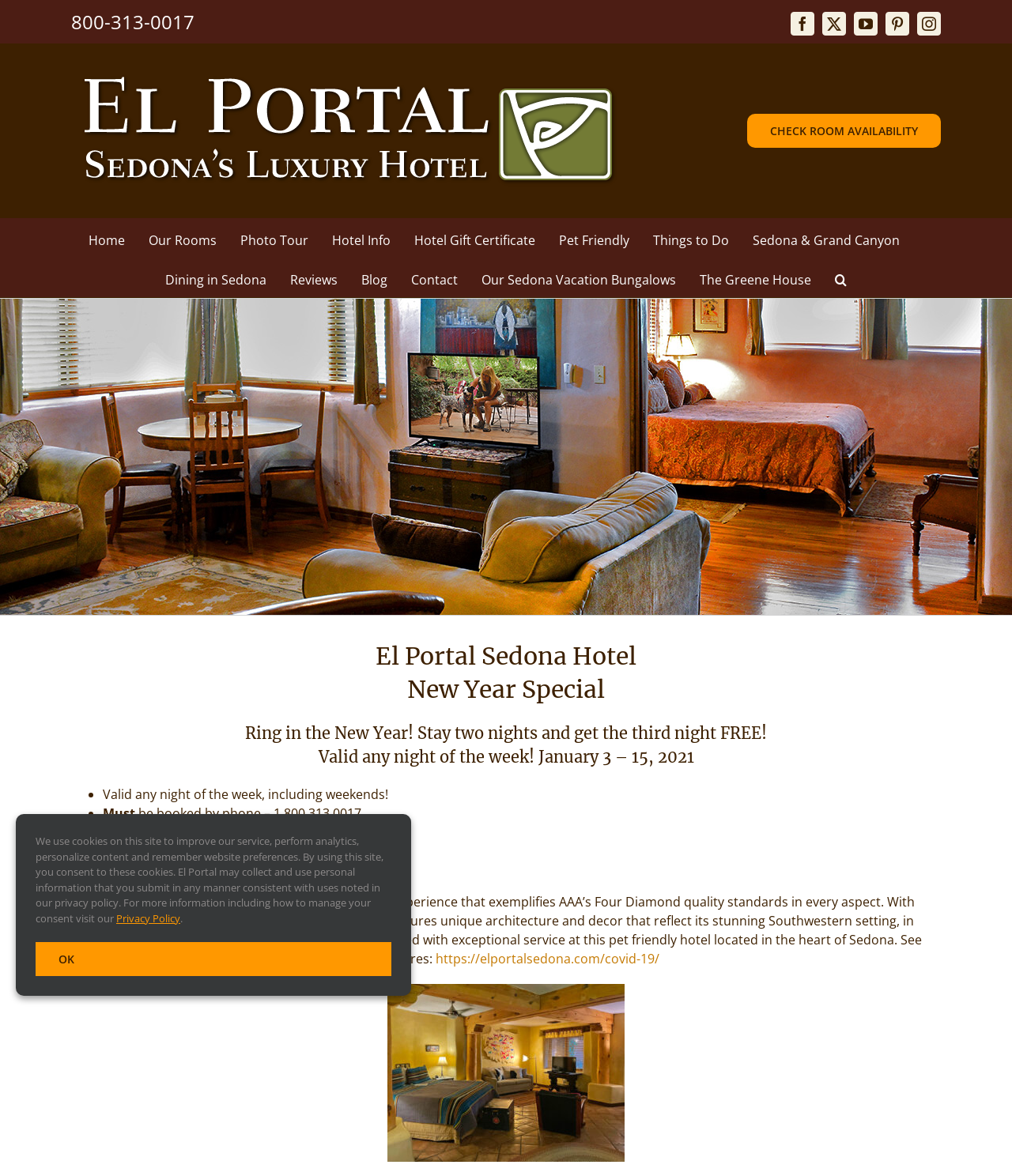Using the format (top-left x, top-left y, bottom-right x, bottom-right y), and given the element description, identify the bounding box coordinates within the screenshot: Privacy Policy

[0.115, 0.775, 0.178, 0.788]